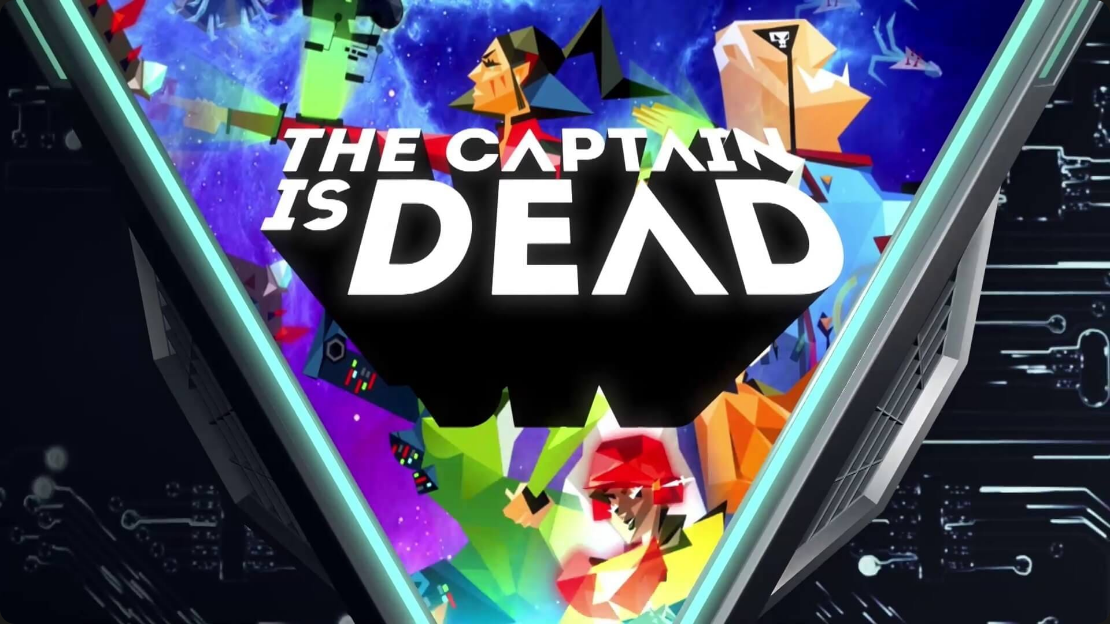Give a concise answer of one word or phrase to the question: 
What is the central element of the composition?

the title